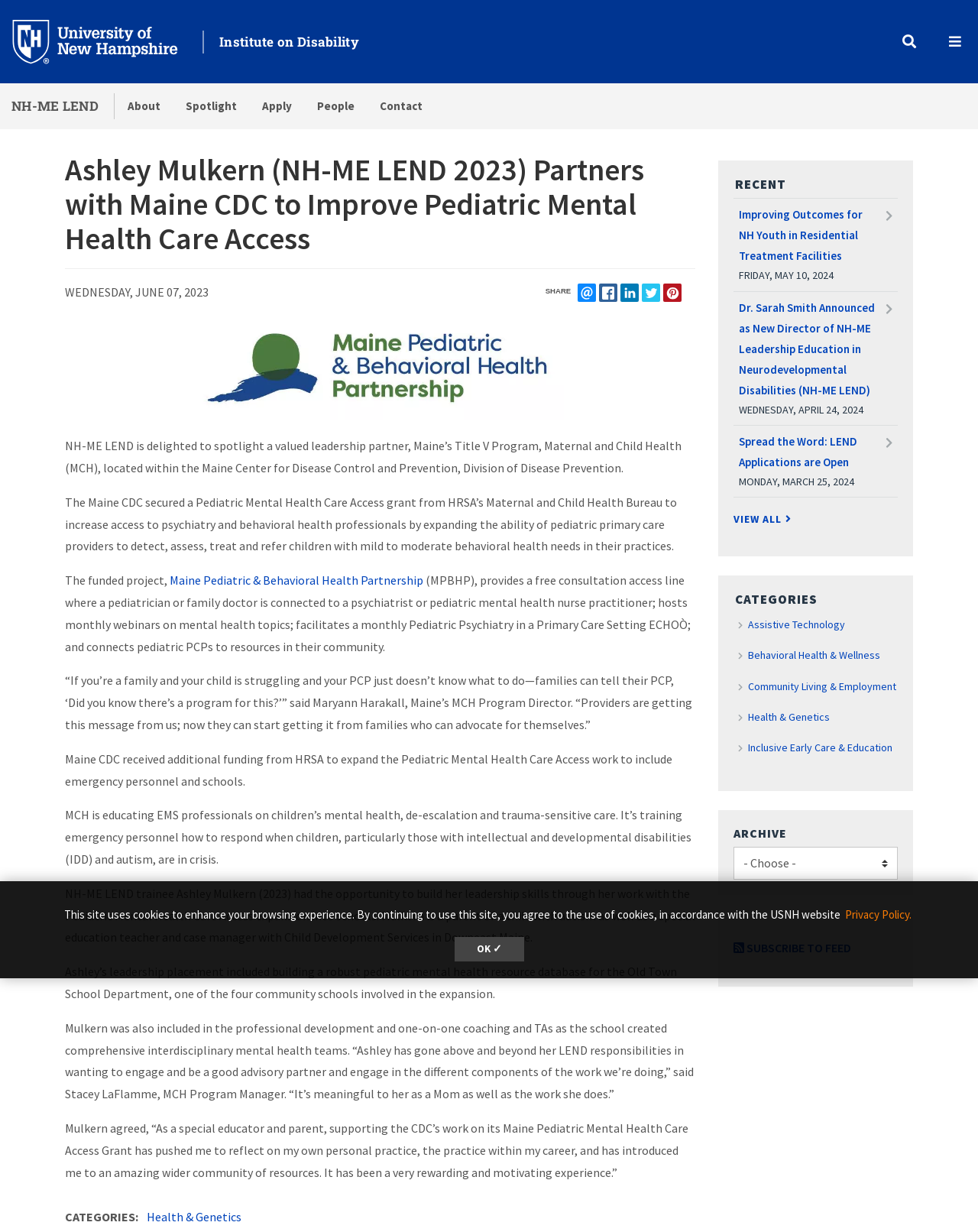What is the name of the NH-ME LEND trainee mentioned in the article? From the image, respond with a single word or brief phrase.

Ashley Mulkern